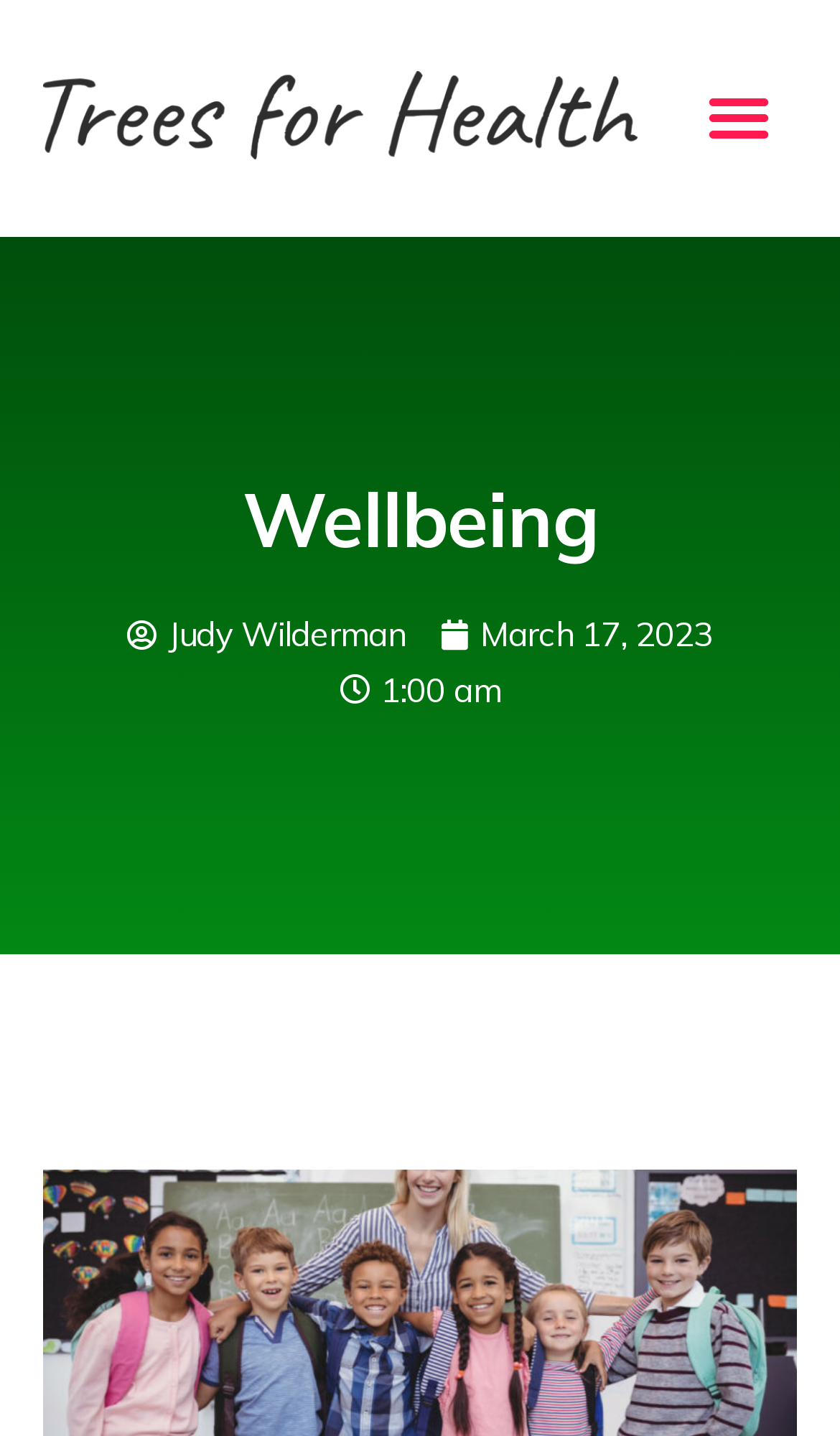Is the menu toggle button expanded?
Give a comprehensive and detailed explanation for the question.

I found the button element [114] with the text 'Menu Toggle' and checked its expanded property, which is False, indicating that the menu toggle button is not expanded.